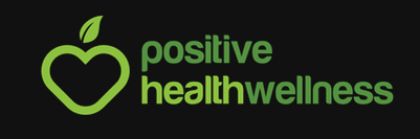From the image, can you give a detailed response to the question below:
What shape is integrated with a heart in the logo?

The shape integrated with a heart in the logo is a leaf because the caption states that the logo features a stylized heart shape integrated with a leaf, symbolizing a commitment to holistic health and natural living.